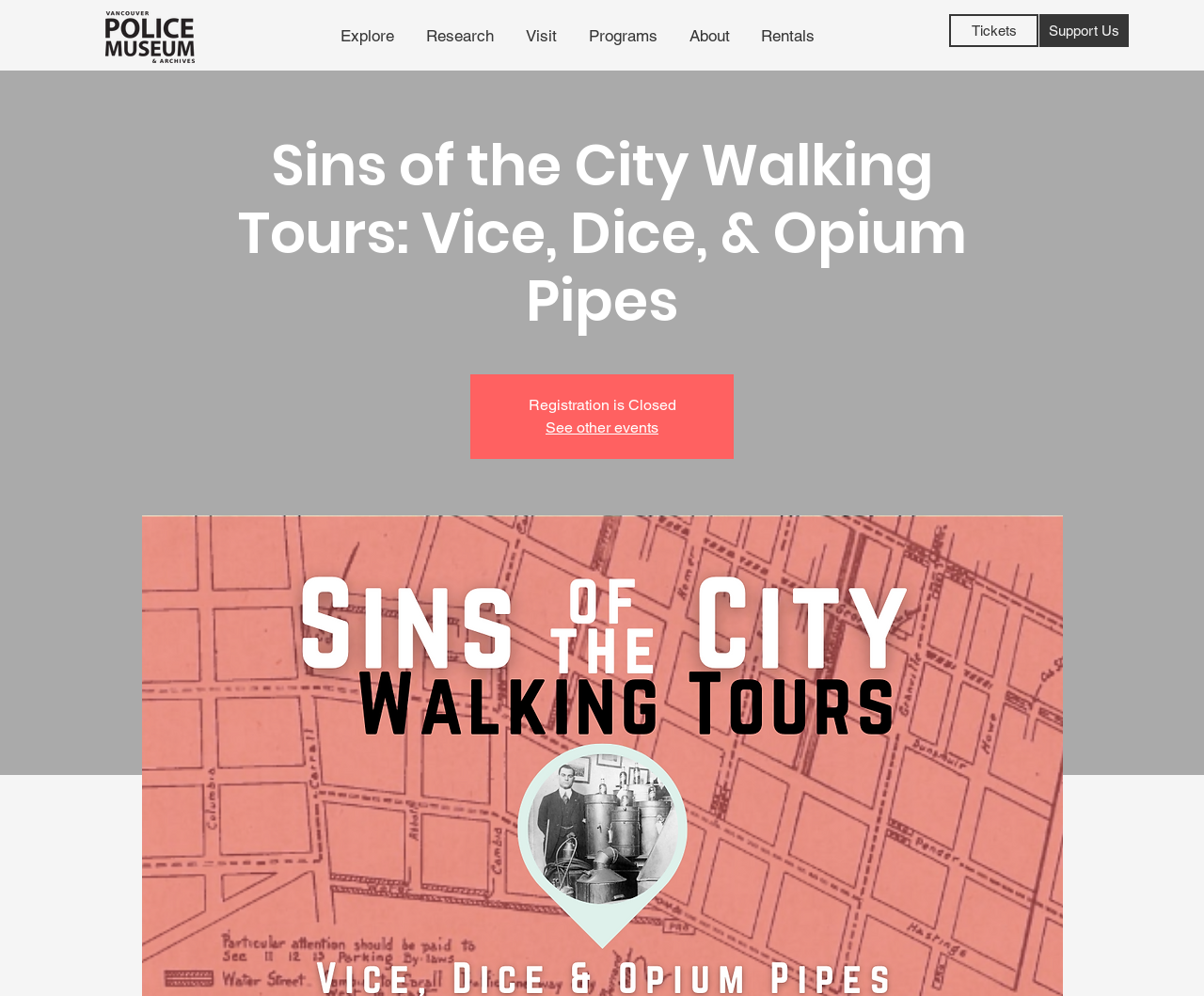Determine the bounding box coordinates of the clickable area required to perform the following instruction: "Shop for vapes and concentrates". The coordinates should be represented as four float numbers between 0 and 1: [left, top, right, bottom].

None